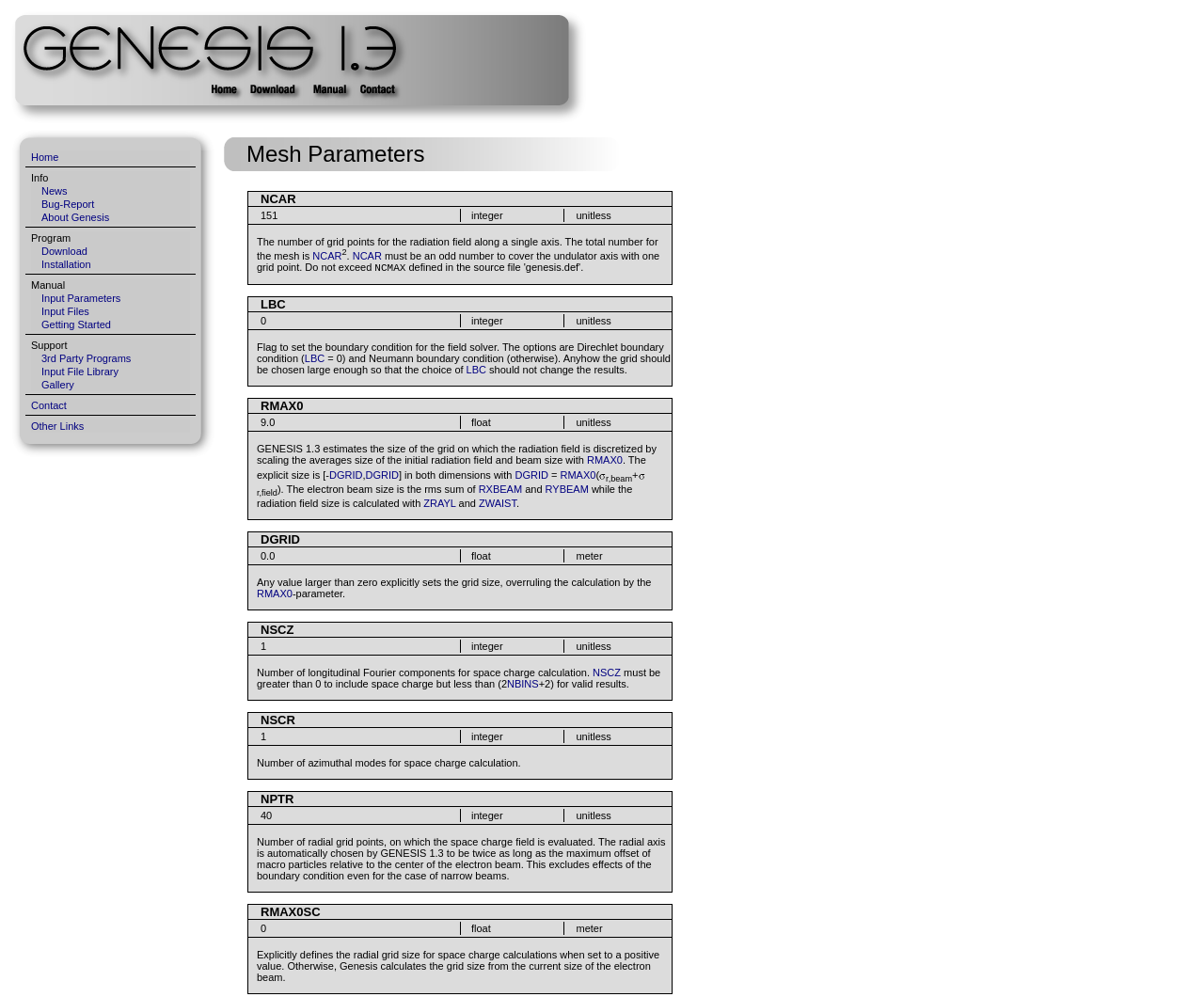Provide a short, one-word or phrase answer to the question below:
What is the first link in the table?

Home